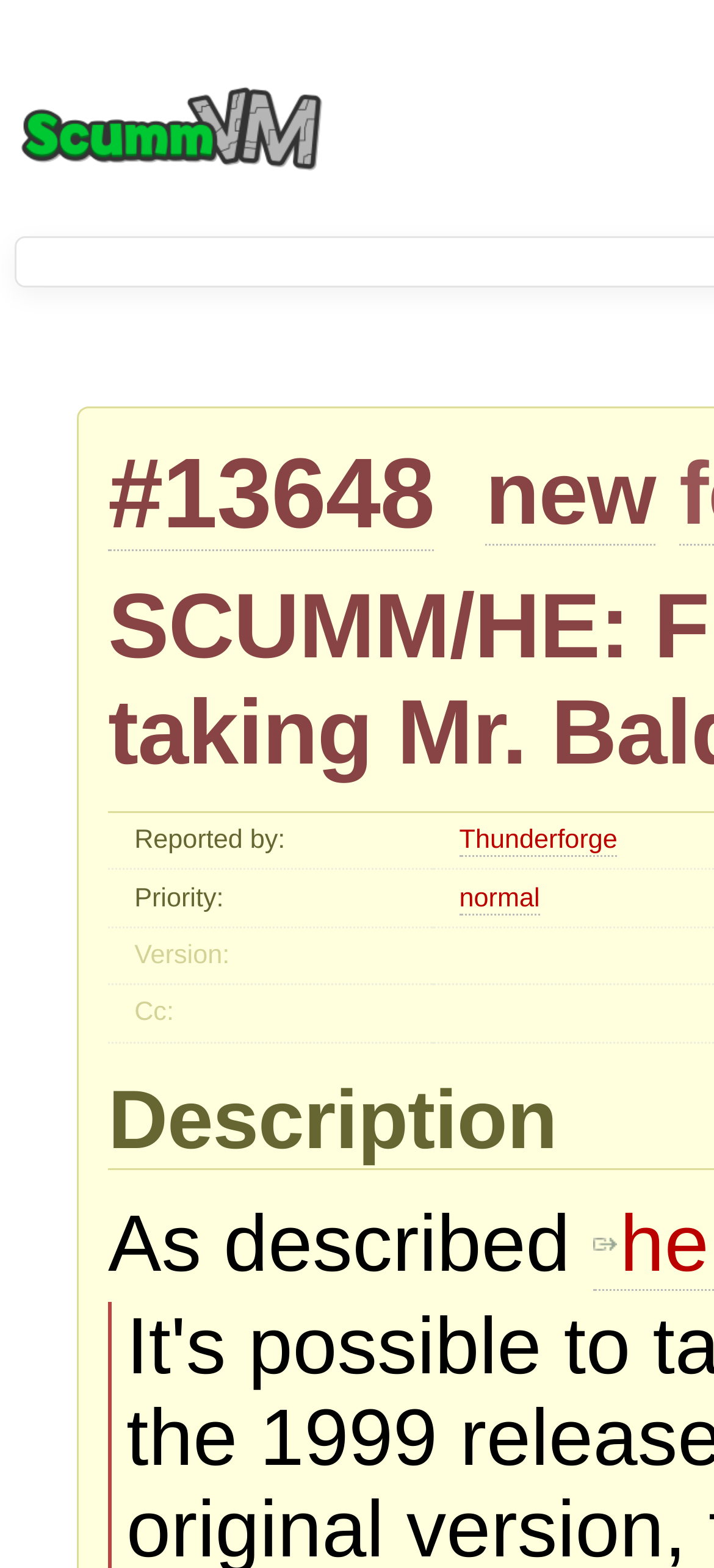Bounding box coordinates are specified in the format (top-left x, top-left y, bottom-right x, bottom-right y). All values are floating point numbers bounded between 0 and 1. Please provide the bounding box coordinate of the region this sentence describes: Thunderforge

[0.643, 0.527, 0.865, 0.547]